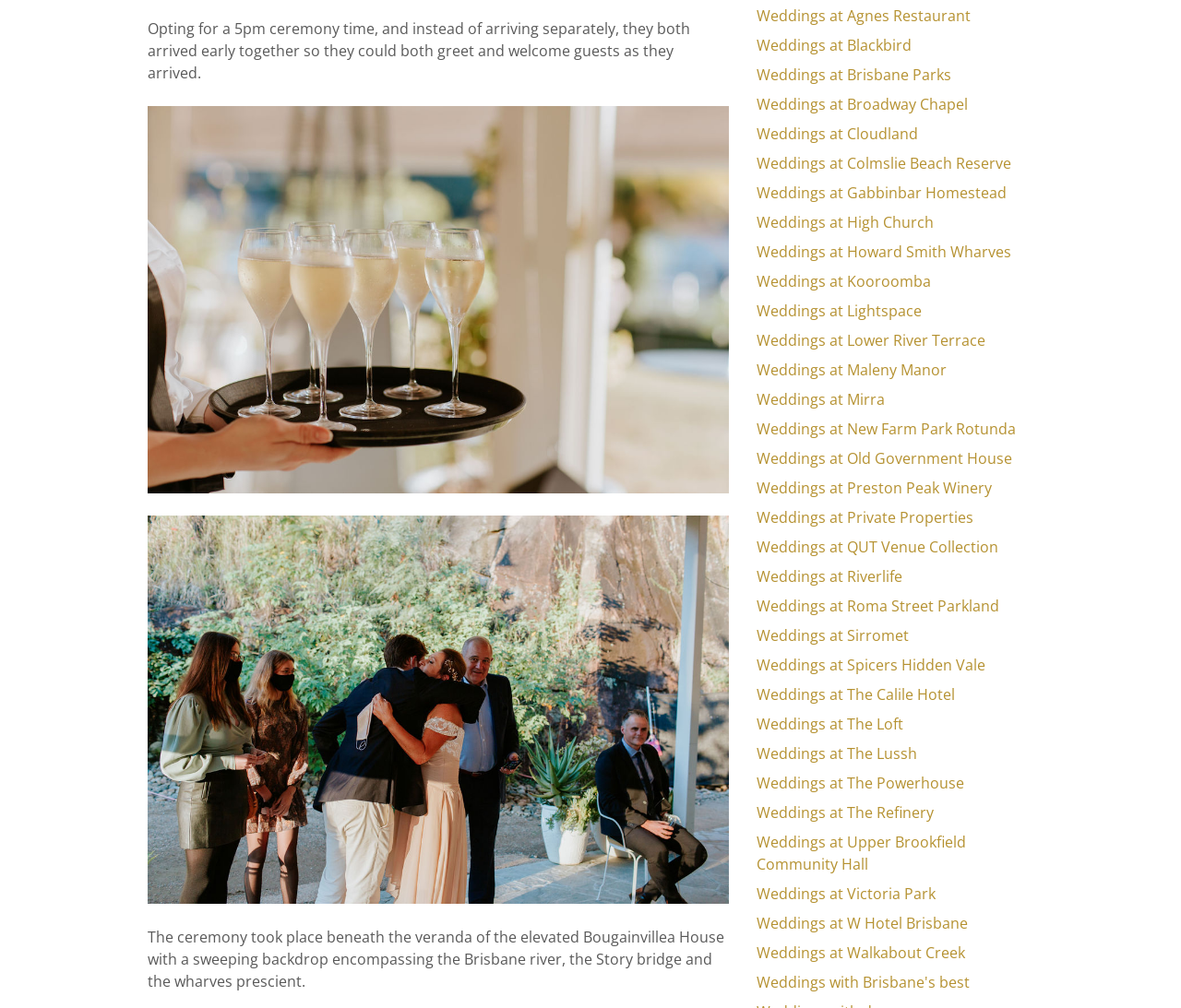Calculate the bounding box coordinates of the UI element given the description: "Weddings at The Calile Hotel".

[0.641, 0.679, 0.809, 0.699]